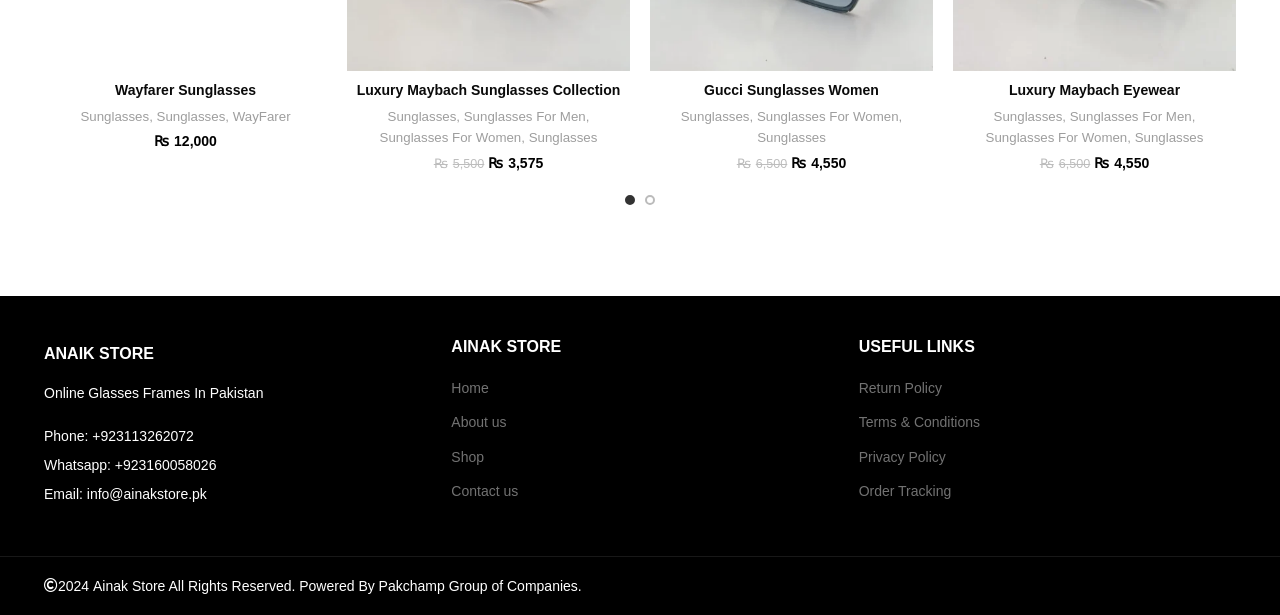Please indicate the bounding box coordinates for the clickable area to complete the following task: "Add Wayfarer Sunglasses to your cart". The coordinates should be specified as four float numbers between 0 and 1, i.e., [left, top, right, bottom].

[0.034, 0.118, 0.255, 0.18]